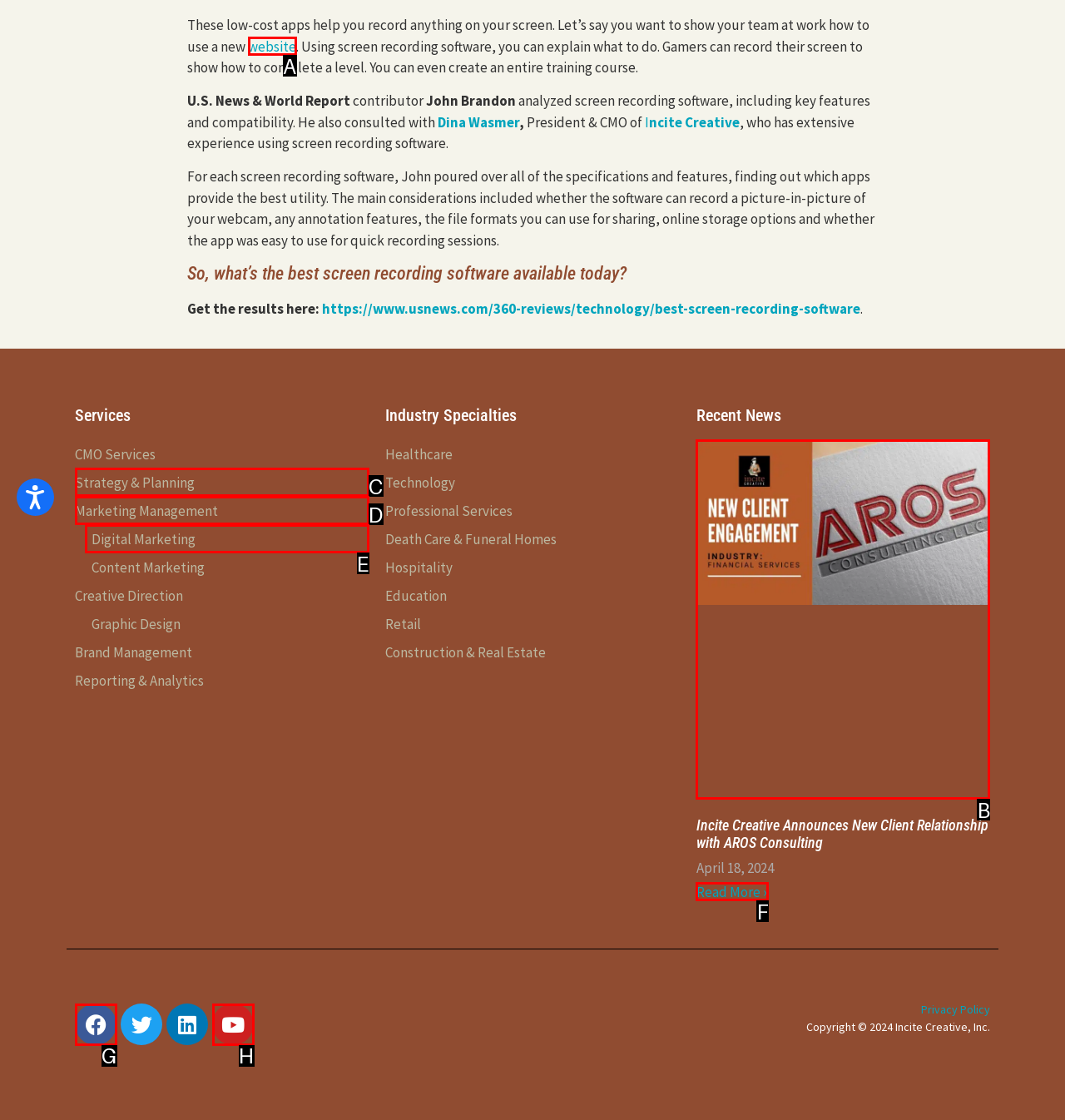Based on the element description: Strategy & Planning, choose the best matching option. Provide the letter of the option directly.

C